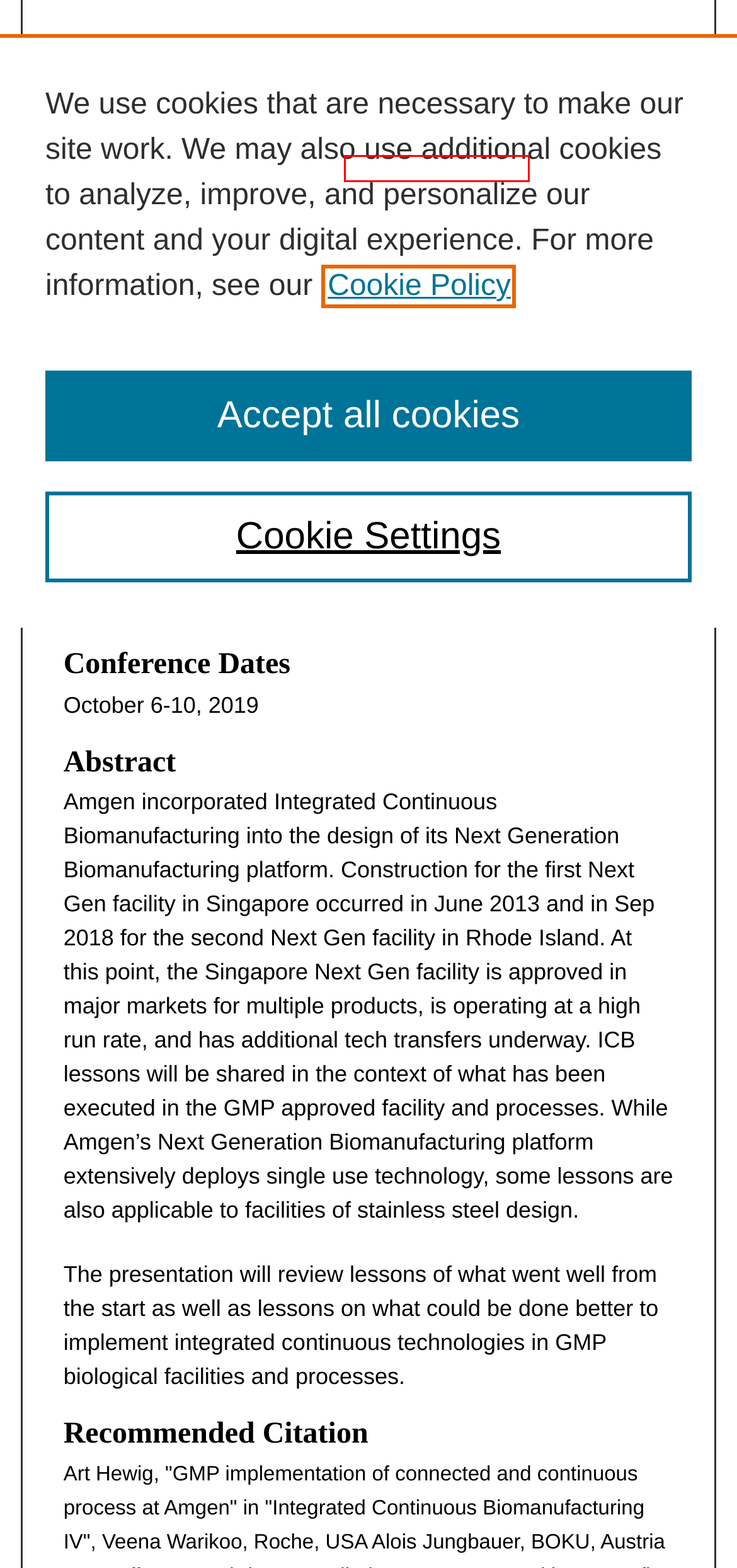Analyze the screenshot of a webpage that features a red rectangle bounding box. Pick the webpage description that best matches the new webpage you would see after clicking on the element within the red bounding box. Here are the candidates:
A. Proceedings | Engineering Conferences International Research | ECI Digital Archives
B. Digital Commons - bepress
C. Search
D. Integrated Continuous Biomanufacturing IV | Proceedings | Engineering Conferences International
E. ECI Digital Archives | Engineering Conferences International Research
F. Integrated Continuous Biomanufacturing IV: Custom Email Notifications and RSS
G. Cookie Notice | Elsevier Legal
H. Frequently Asked Questions | ECI Digital Archives | Engineering Conferences International Research

D